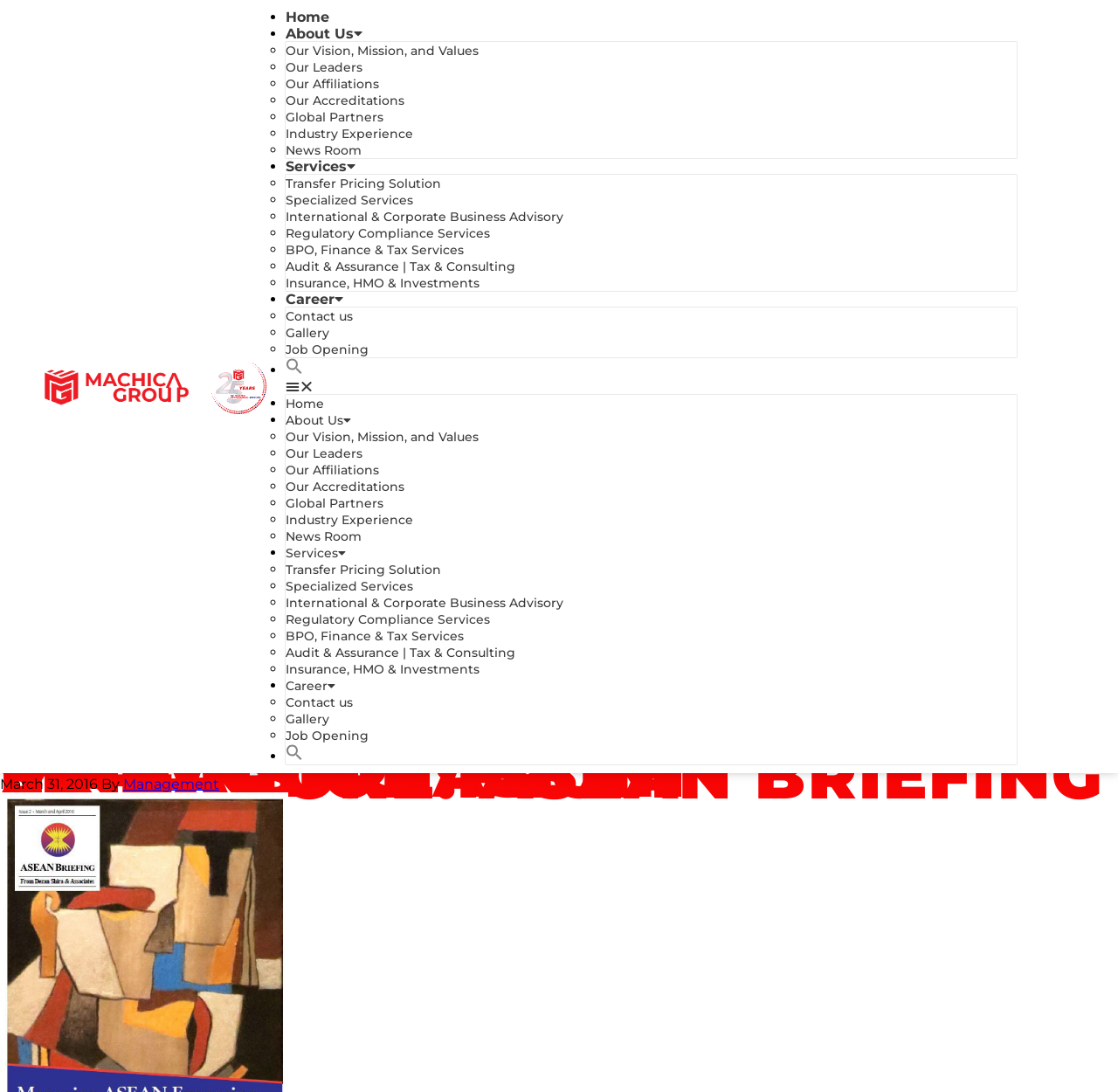Find the bounding box coordinates of the clickable area required to complete the following action: "go to home page".

[0.255, 0.008, 0.294, 0.023]